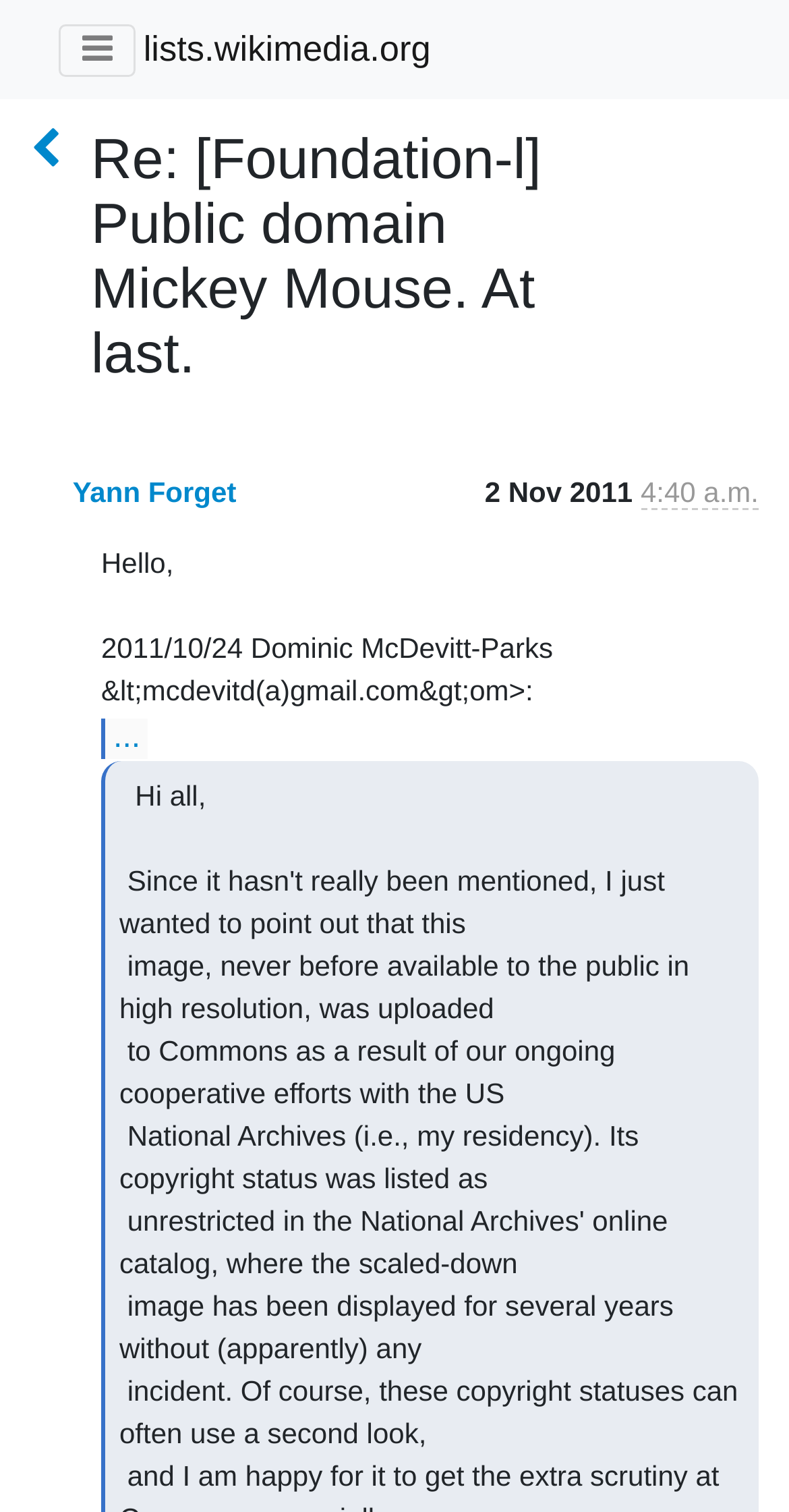Explain the webpage's design and content in an elaborate manner.

The webpage appears to be an archived email thread from a mailing list. At the top, there is a button with an icon and a link to the Wikimedia mailing list website. Below this, there is a heading that displays the subject of the email thread, "Re: [Foundation-l] Public domain Mickey Mouse. At last." 

To the right of the heading, there is a layout table that contains several elements. On the left side of the table, there is a link to the sender's name, "Yann Forget", and on the right side, there is a static text displaying the date "2 Nov 2011". Below the date, there is a generic element that displays the sender's time, "Nov. 2, 2011, 10:10 a.m.", with a more precise time "4:40 a.m." 

Below the layout table, there is a block of static text that appears to be the body of the email. The text starts with a greeting and then quotes a previous email from Dominic McDevitt-Parks, dated October 24, 2011. There is an ellipsis link at the end of the quoted text, suggesting that there is more content available.